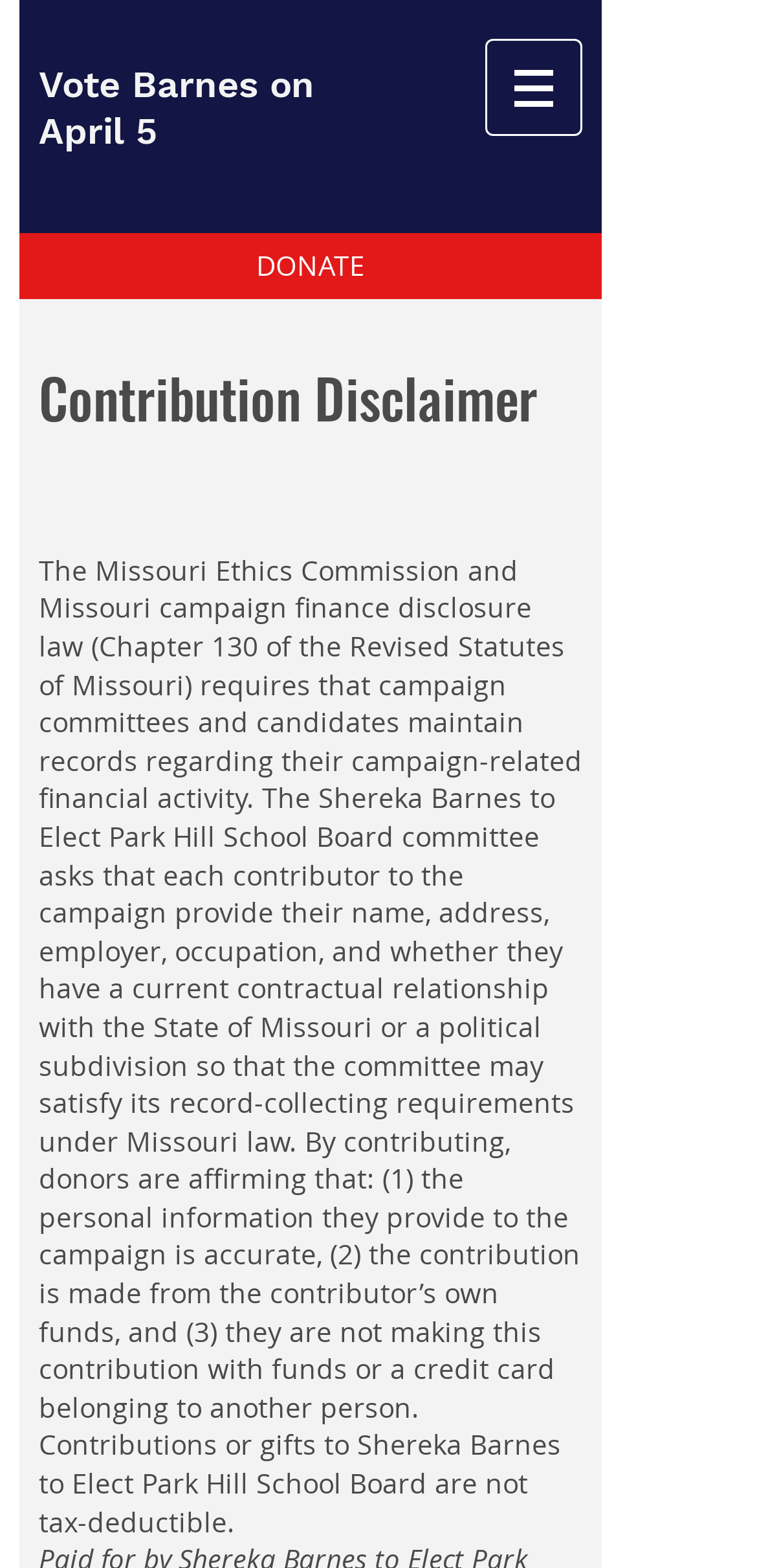Construct a thorough caption encompassing all aspects of the webpage.

The webpage is focused on the "Contribution Disclaimer" for Shereka Barnes' campaign for Park Hill School Board. At the top right corner, there is a navigation menu labeled "Site" with a button that has a popup menu. The button is accompanied by a small image. 

On the left side, there is a prominent "DONATE" button. Below the navigation menu, a heading reads "Vote Barnes on April 5" with a link to the same text. 

The main content of the page is divided into two sections. The first section is a heading that reads "Contribution Disclaimer". The second section is a lengthy paragraph of text that explains the Missouri campaign finance disclosure law and the requirements for contributors to the Shereka Barnes campaign. The text outlines the information required from contributors, including their name, address, employer, occupation, and other details. It also affirms that contributions are made from the contributor's own funds and are not tax-deductible.